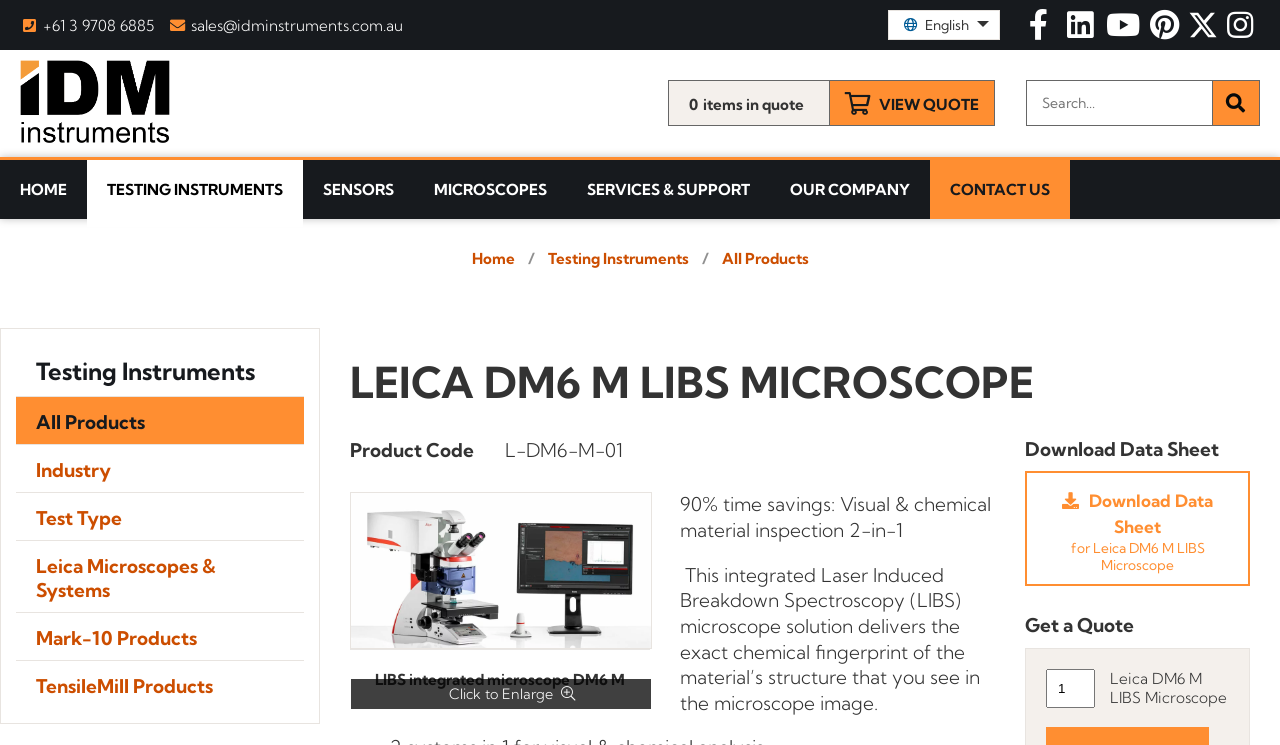Specify the bounding box coordinates for the region that must be clicked to perform the given instruction: "Download data sheet".

[0.801, 0.633, 0.977, 0.786]